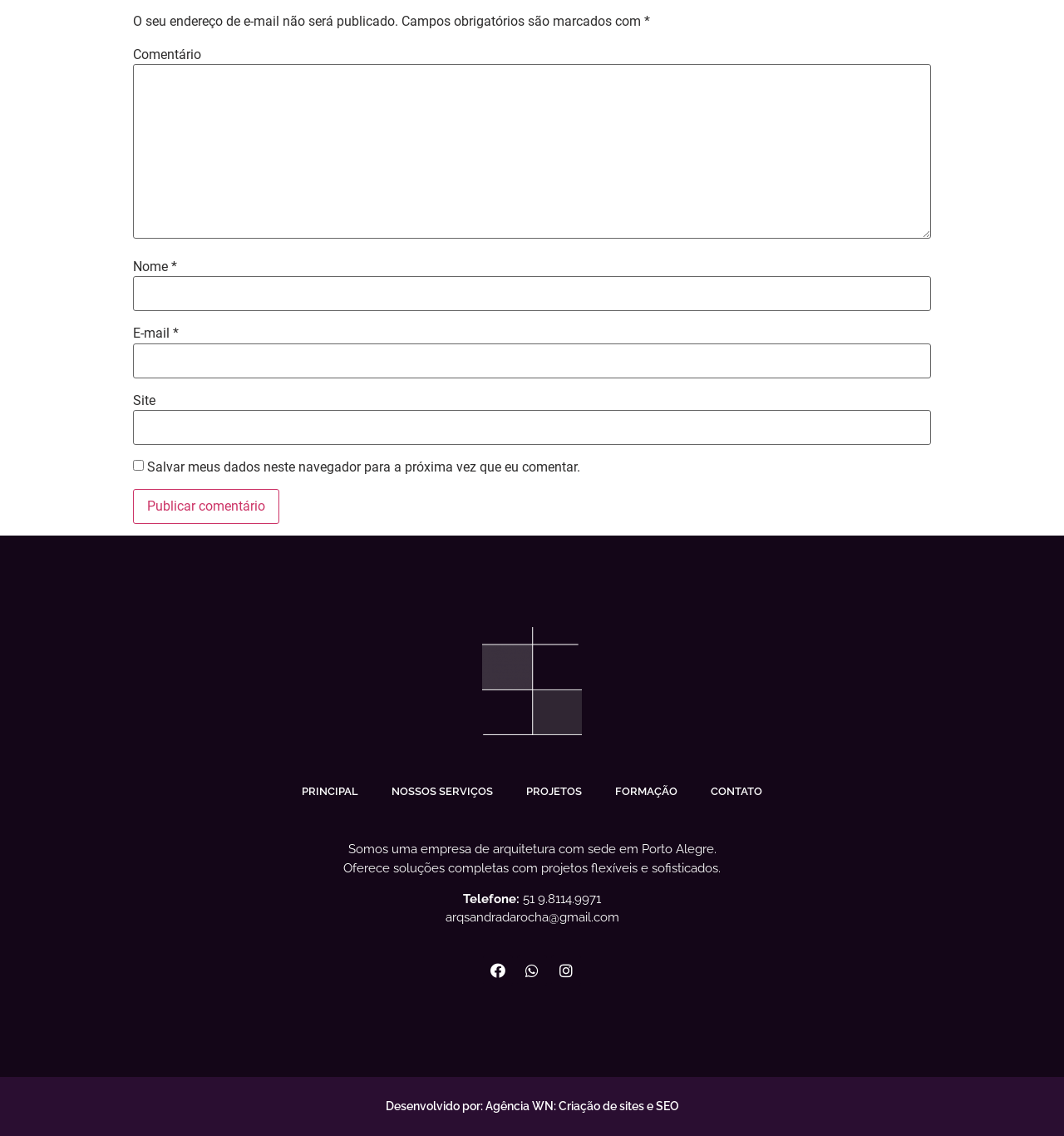Locate the bounding box coordinates of the area you need to click to fulfill this instruction: 'Click the 'Publicar comentário' button'. The coordinates must be in the form of four float numbers ranging from 0 to 1: [left, top, right, bottom].

[0.125, 0.43, 0.262, 0.461]